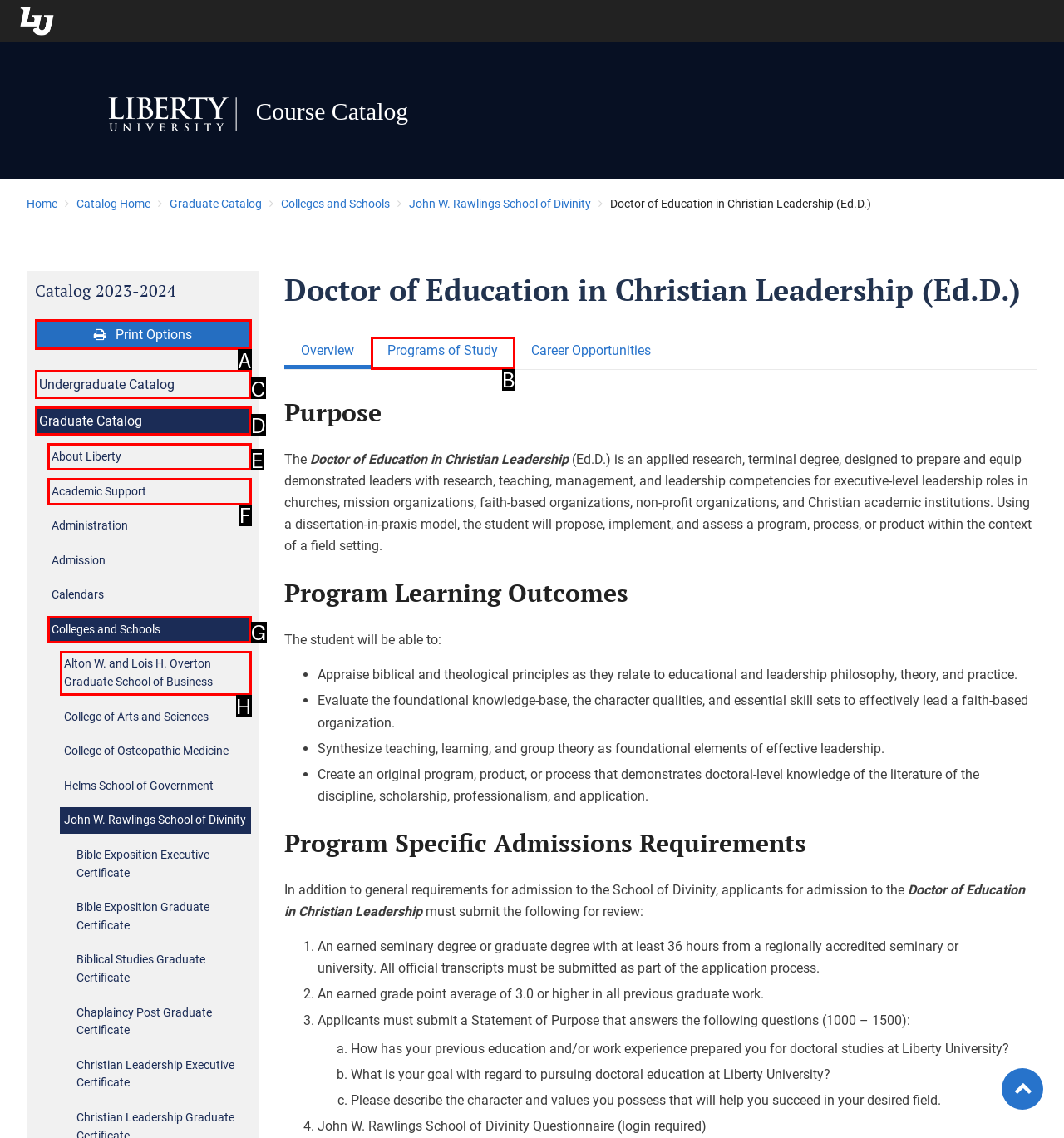Identify the letter of the UI element that corresponds to: About Liberty
Respond with the letter of the option directly.

E